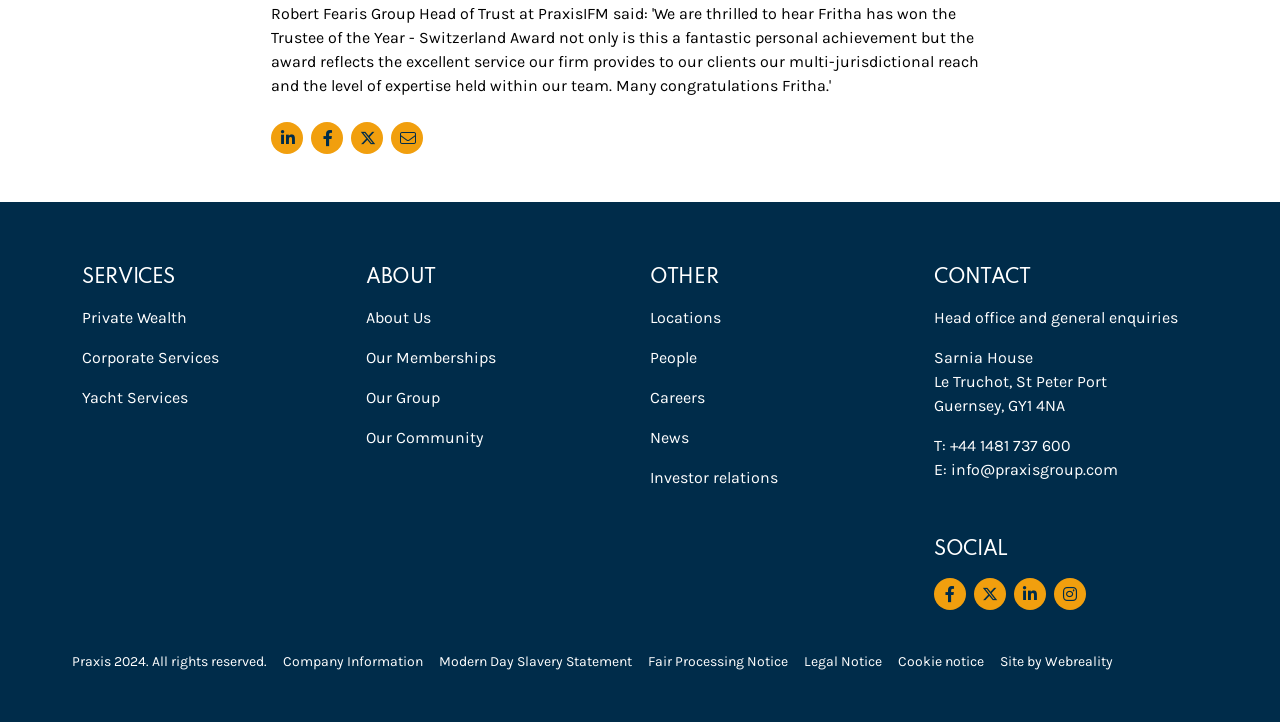Where is Praxis Group's head office located?
Give a detailed explanation using the information visible in the image.

According to the contact information, Praxis Group's head office is located at Sarnia House, Le Truchot, St Peter Port, Guernsey, GY1 4NA.